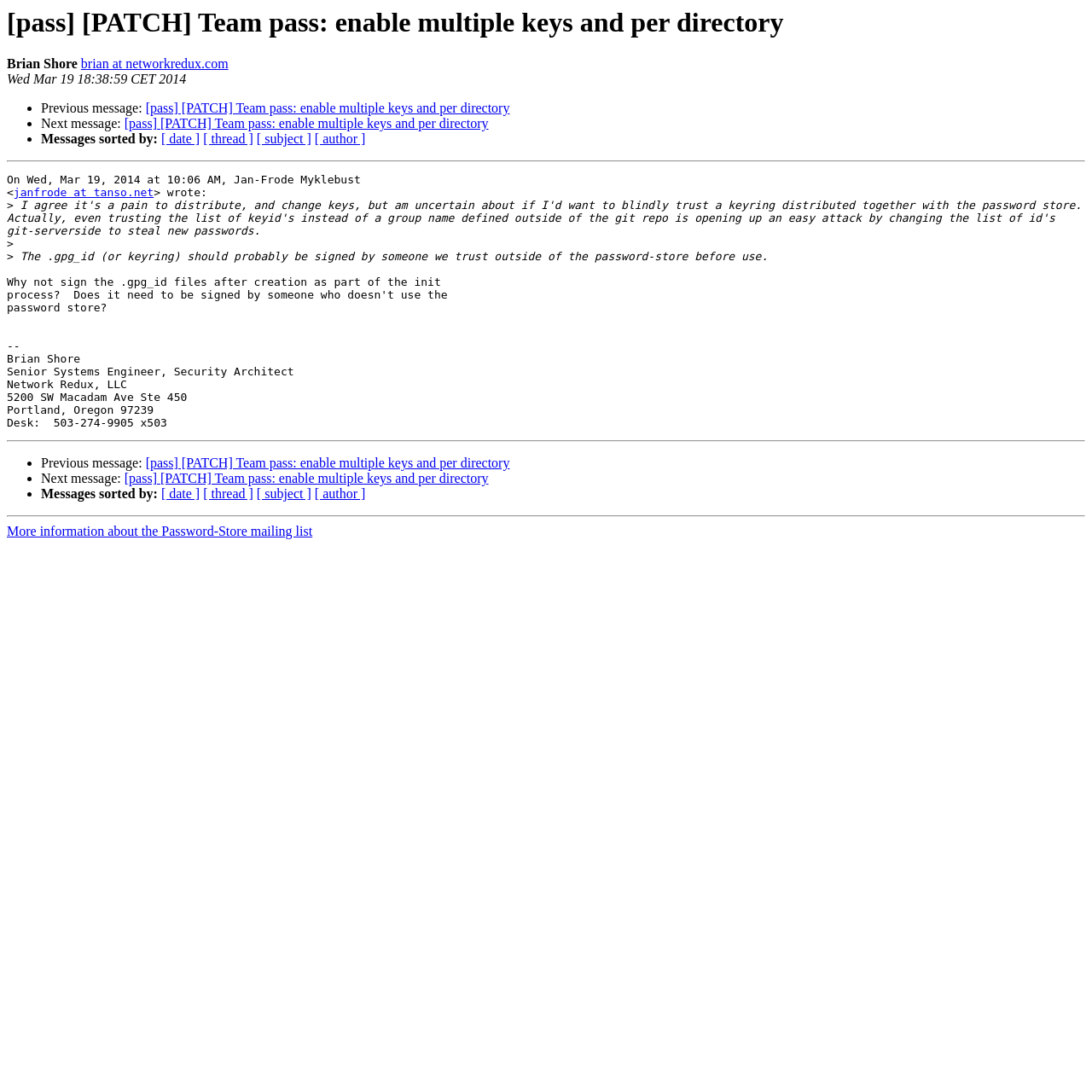What is the purpose of the links '[ date ]', '[ thread ]', '[ subject ]', and '[ author ]'?
Examine the webpage screenshot and provide an in-depth answer to the question.

I inferred this by looking at the text 'Messages sorted by:' followed by these links, which suggests that they are used to sort messages by different criteria.